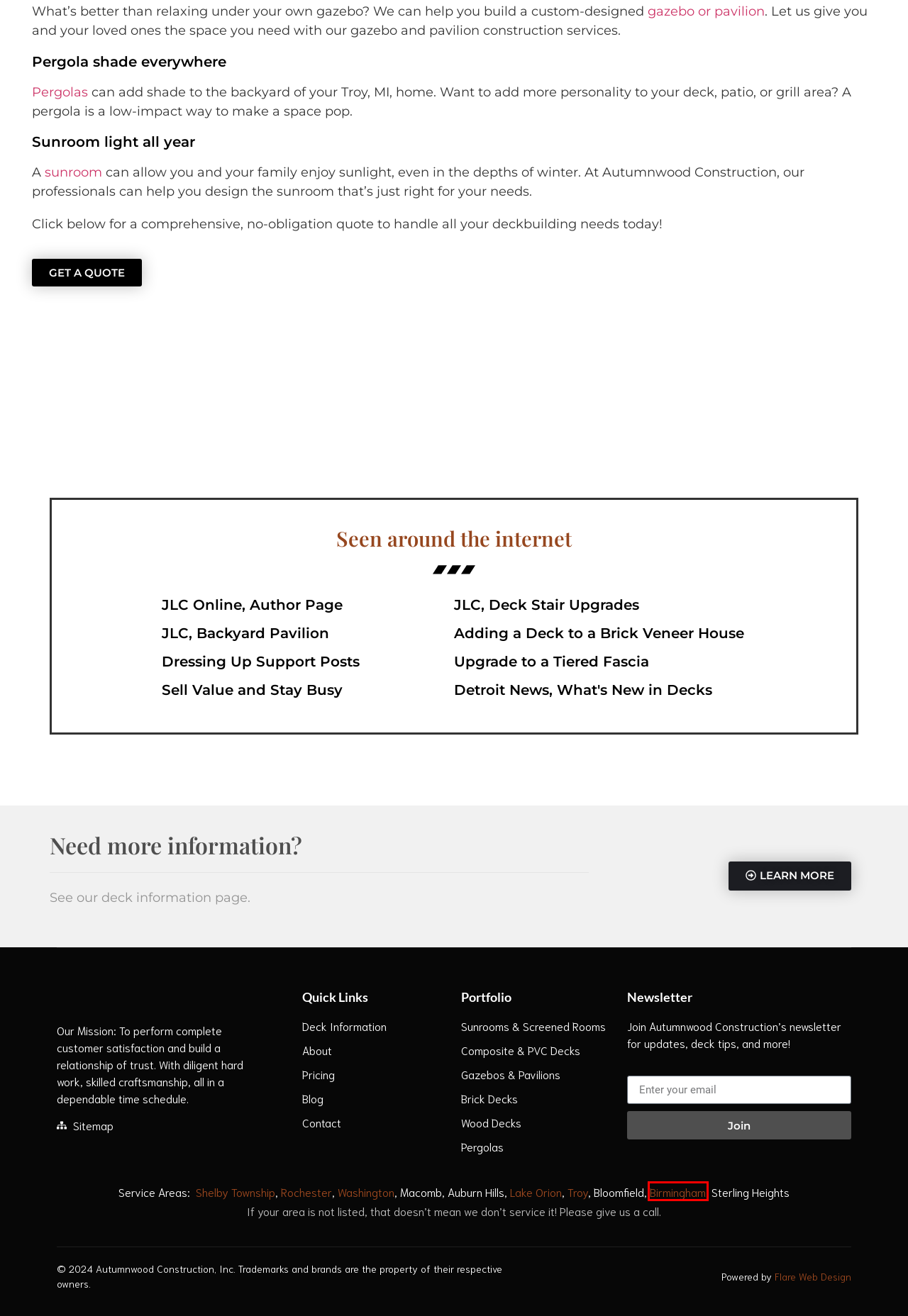You see a screenshot of a webpage with a red bounding box surrounding an element. Pick the webpage description that most accurately represents the new webpage after interacting with the element in the red bounding box. The options are:
A. Composite & PVC Decks – Autumnwood Construction
B. Deck Pricing – Autumnwood Construction
C. Gazebos & Pavilions – Autumnwood Construction
D. Birmingham, MI Deck Builder – Autumnwood Construction
E. Service Areas Archive – Autumnwood Construction
F. Washington, MI Deck Builder – Autumnwood Construction
G. Sunrooms & Screened Rooms – Autumnwood Construction
H. Dressing Up Support Posts | JLC Online

D